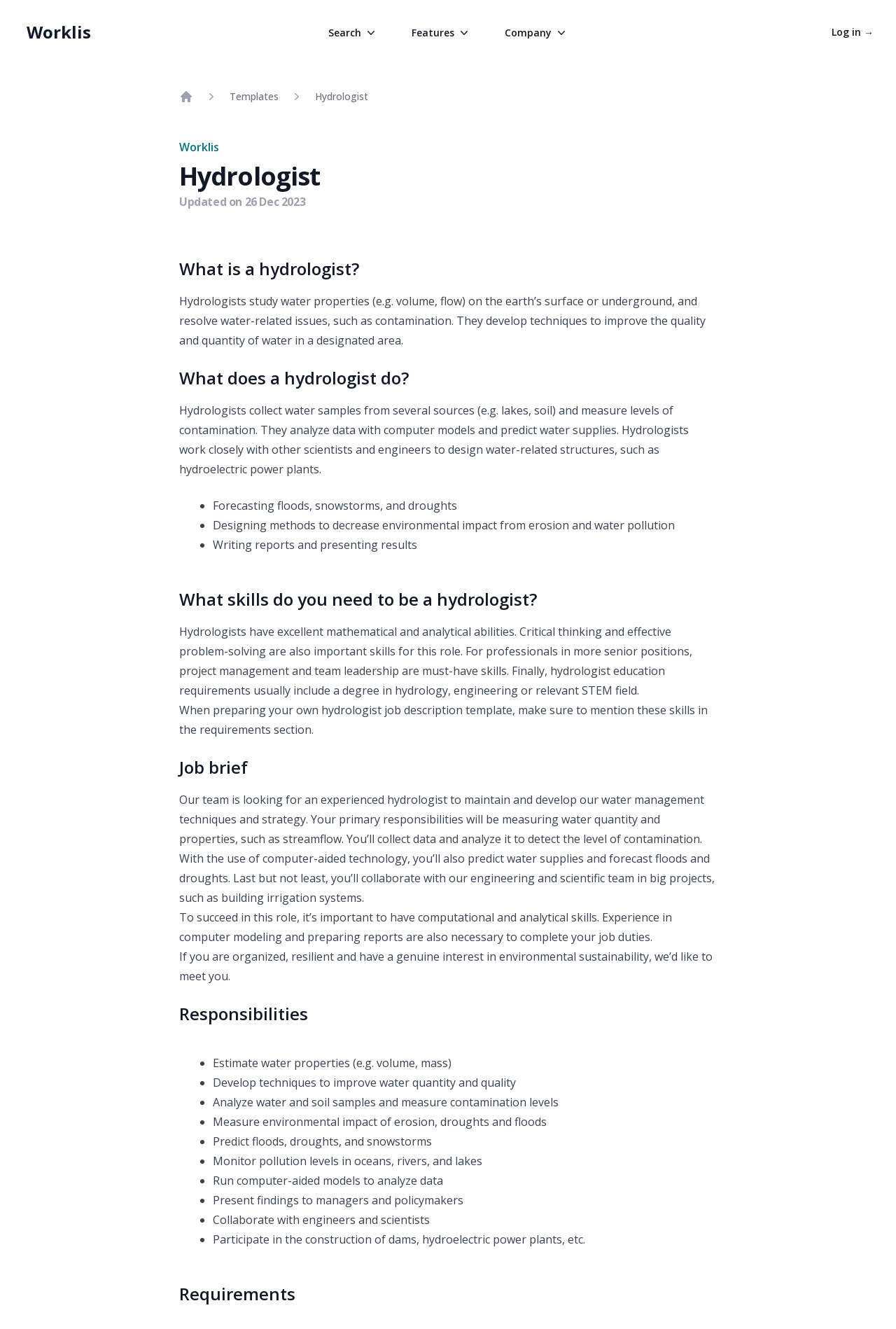Give a one-word or short-phrase answer to the following question: 
What is the primary responsibility of a hydrologist in this job?

Measuring water quantity and properties